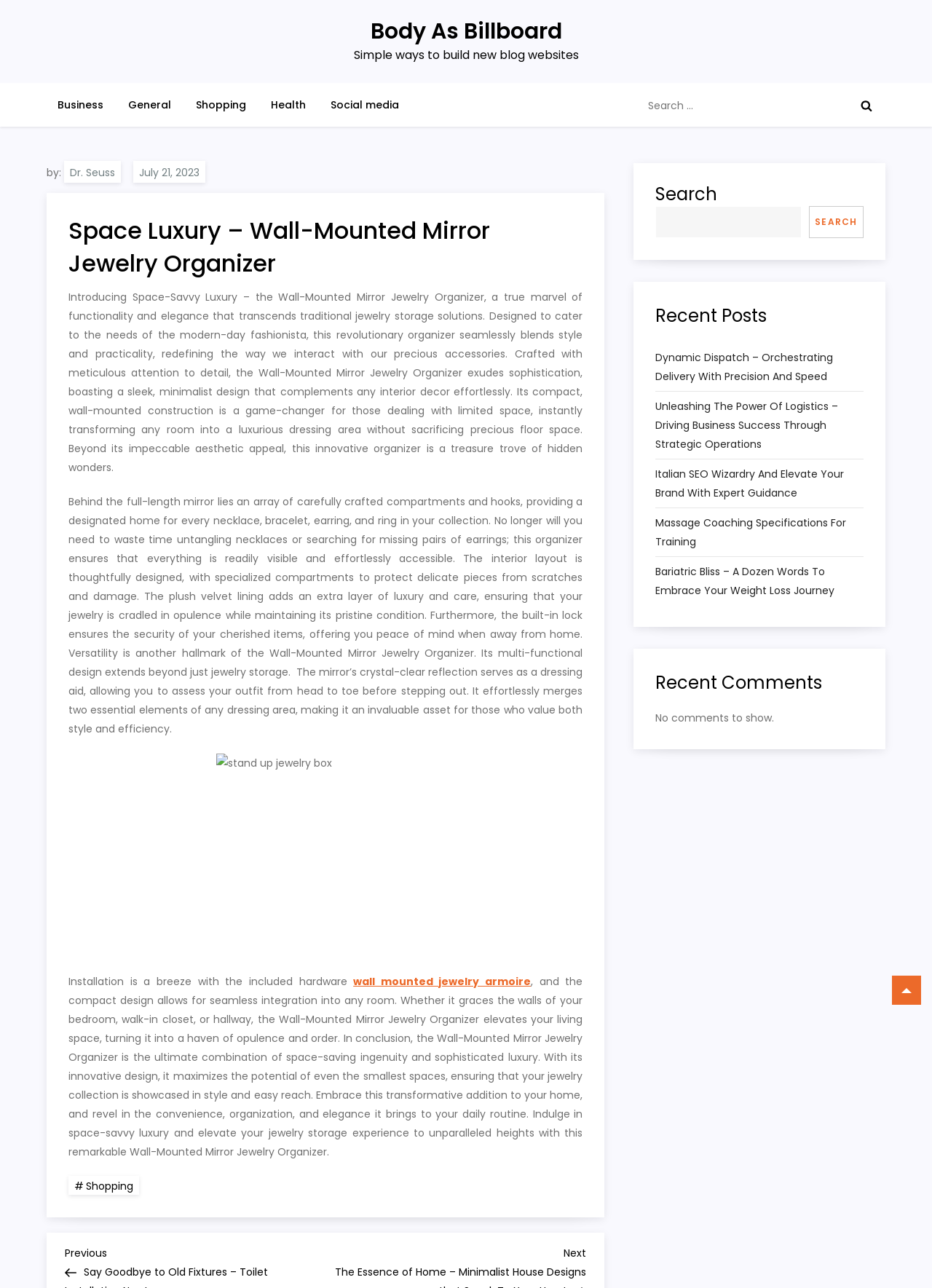Who is the author of the article?
Carefully examine the image and provide a detailed answer to the question.

The author of the article is mentioned as 'Dr. Seuss' in the text, although it is likely an error or a joke, as Dr. Seuss is a famous children's book author and not typically associated with articles about jewelry organizers.